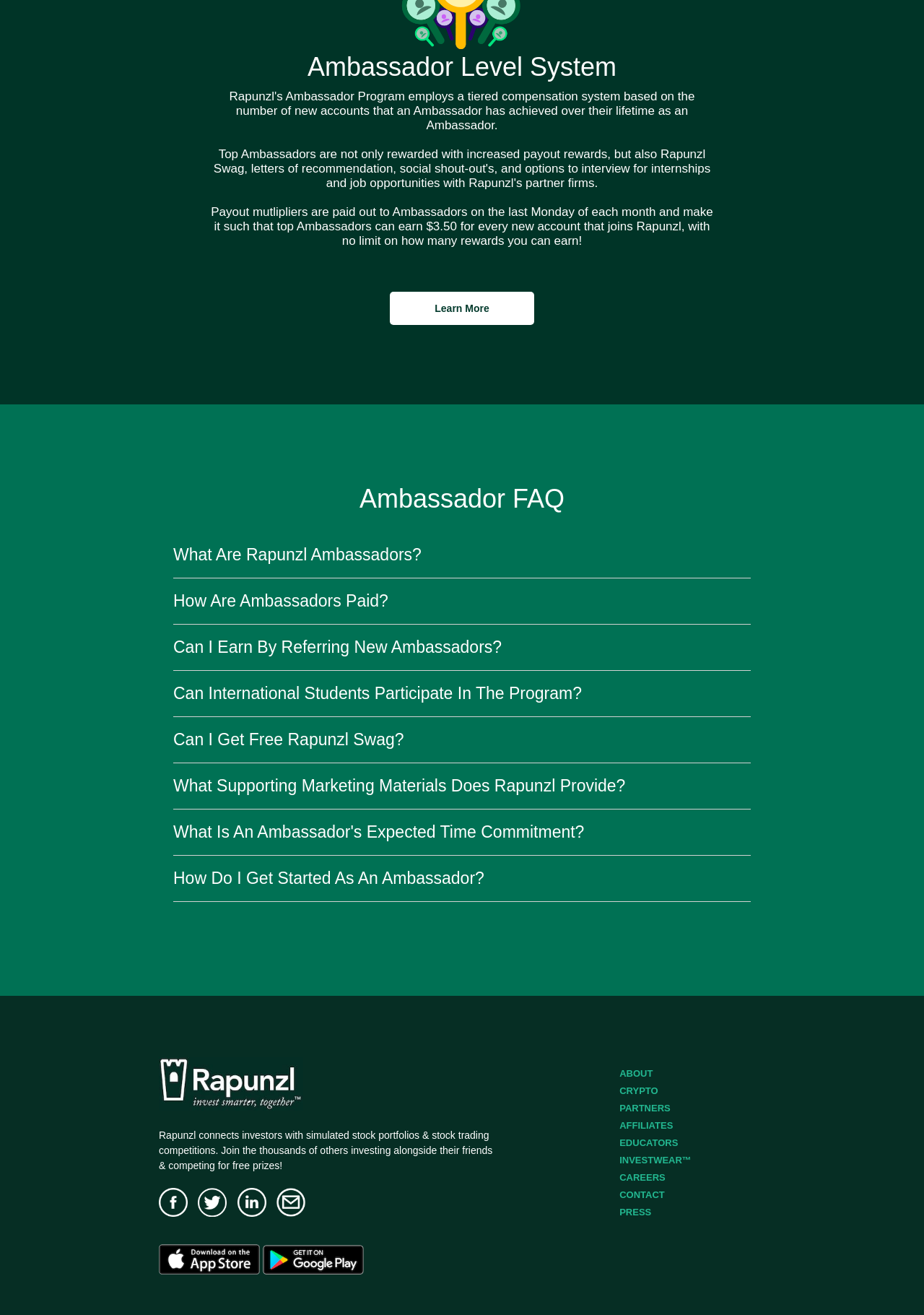Answer the question using only one word or a concise phrase: What can be downloaded from the webpage?

Rapunzl app